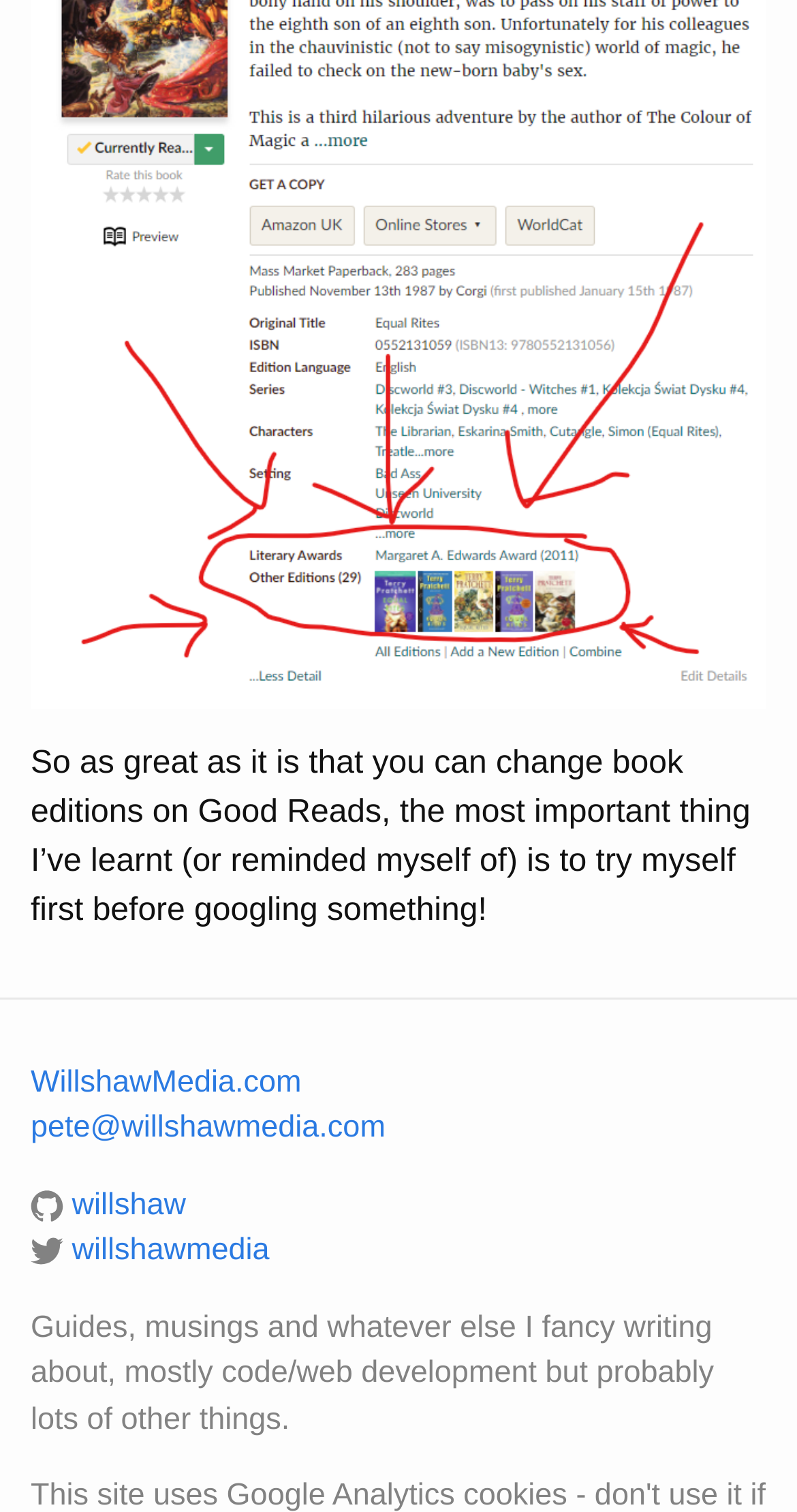Answer the following query concisely with a single word or phrase:
How many images are present on the webpage?

2